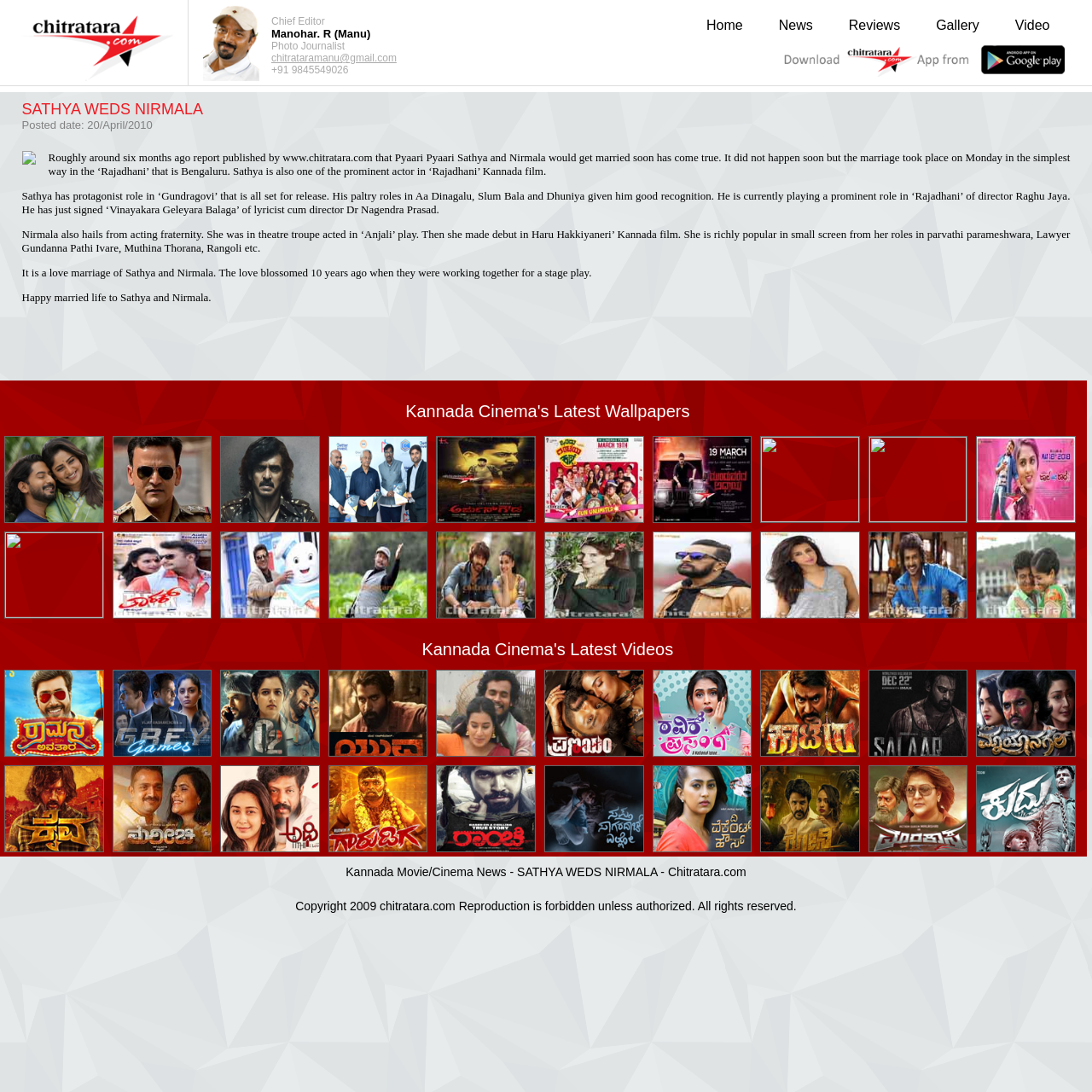Offer a thorough description of the webpage.

This webpage is about Kannada movie news, specifically the marriage of actor Sathya and actress Nirmala. At the top, there are two small images, followed by a table with the website's title and a navigation menu with links to "Home", "News", "Reviews", "Gallery", and "Video". 

Below the navigation menu, there is a large image, and then a section with the title "SATHYA WEDS NIRMALA" in bold font. This section contains a news article about the marriage of Sathya and Nirmala, with details about their careers and how they met. The article is divided into several paragraphs, with a small image in between.

On the right side of the webpage, there are several links to other Kannada movie news articles, each with a small image. These links are arranged in a vertical column, taking up most of the right side of the page. 

At the bottom of the webpage, there is a section with contact information, including the chief editor's name, email address, and phone number.